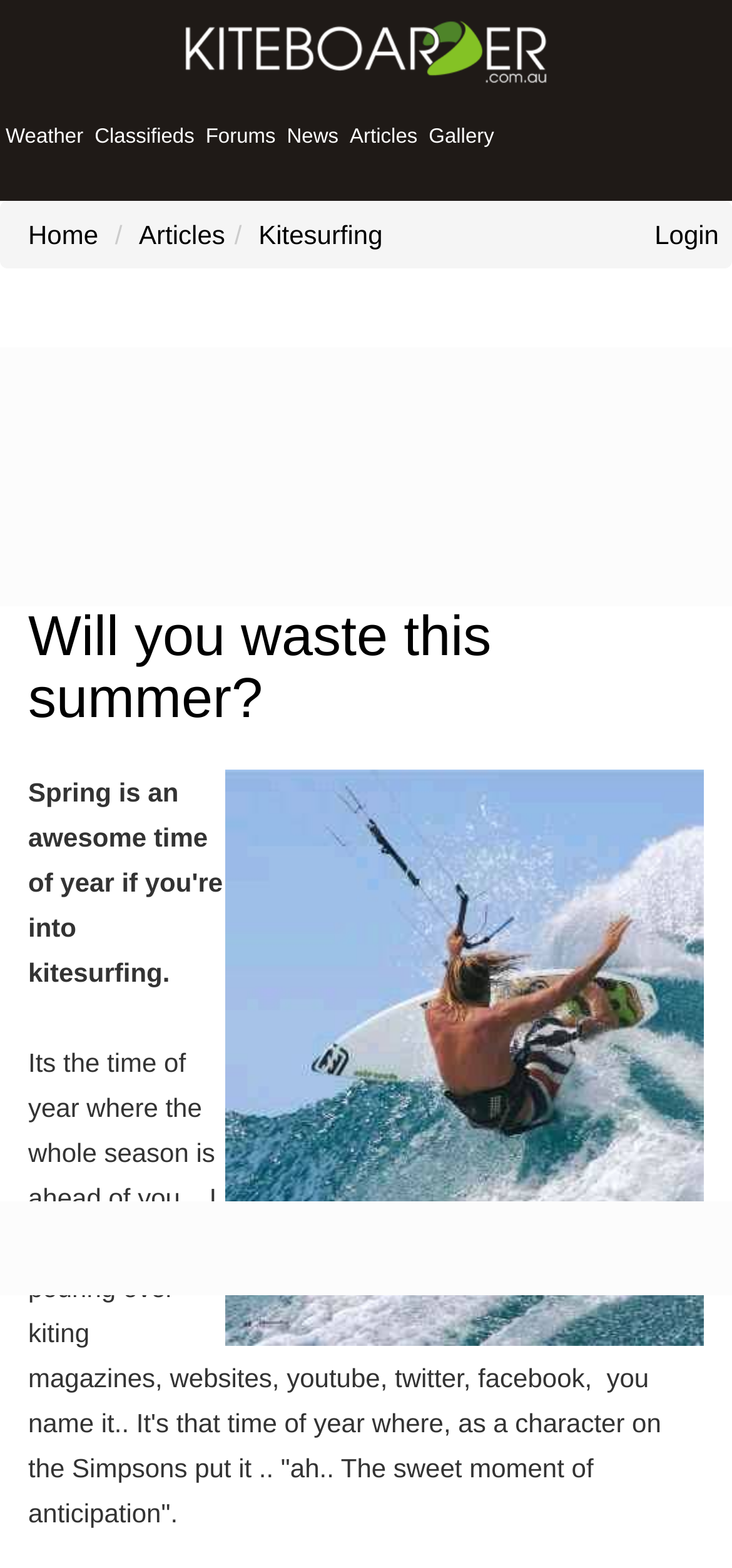How many links are there in the top navigation bar?
Using the image as a reference, answer the question in detail.

I counted the number of links in the top navigation bar, which includes 'Kitesurfing Portal', 'Login', 'Home', 'Articles', and 'Kitesurfing'. There are five links in total.